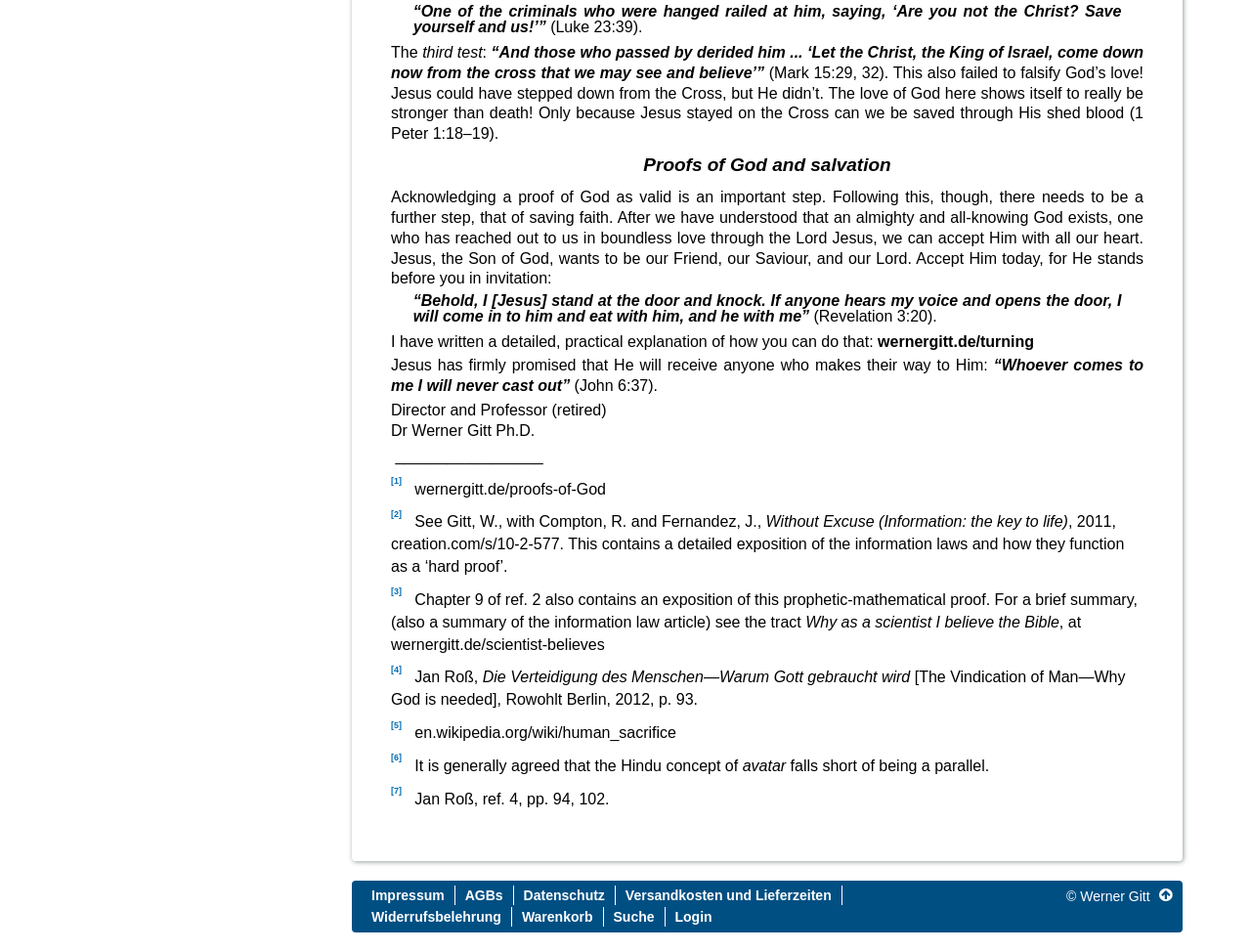Specify the bounding box coordinates of the area that needs to be clicked to achieve the following instruction: "Search on the website".

[0.49, 0.953, 0.523, 0.974]